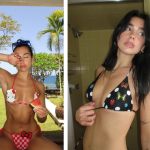What is the theme of the image?
Look at the screenshot and respond with one word or a short phrase.

Summer fashion